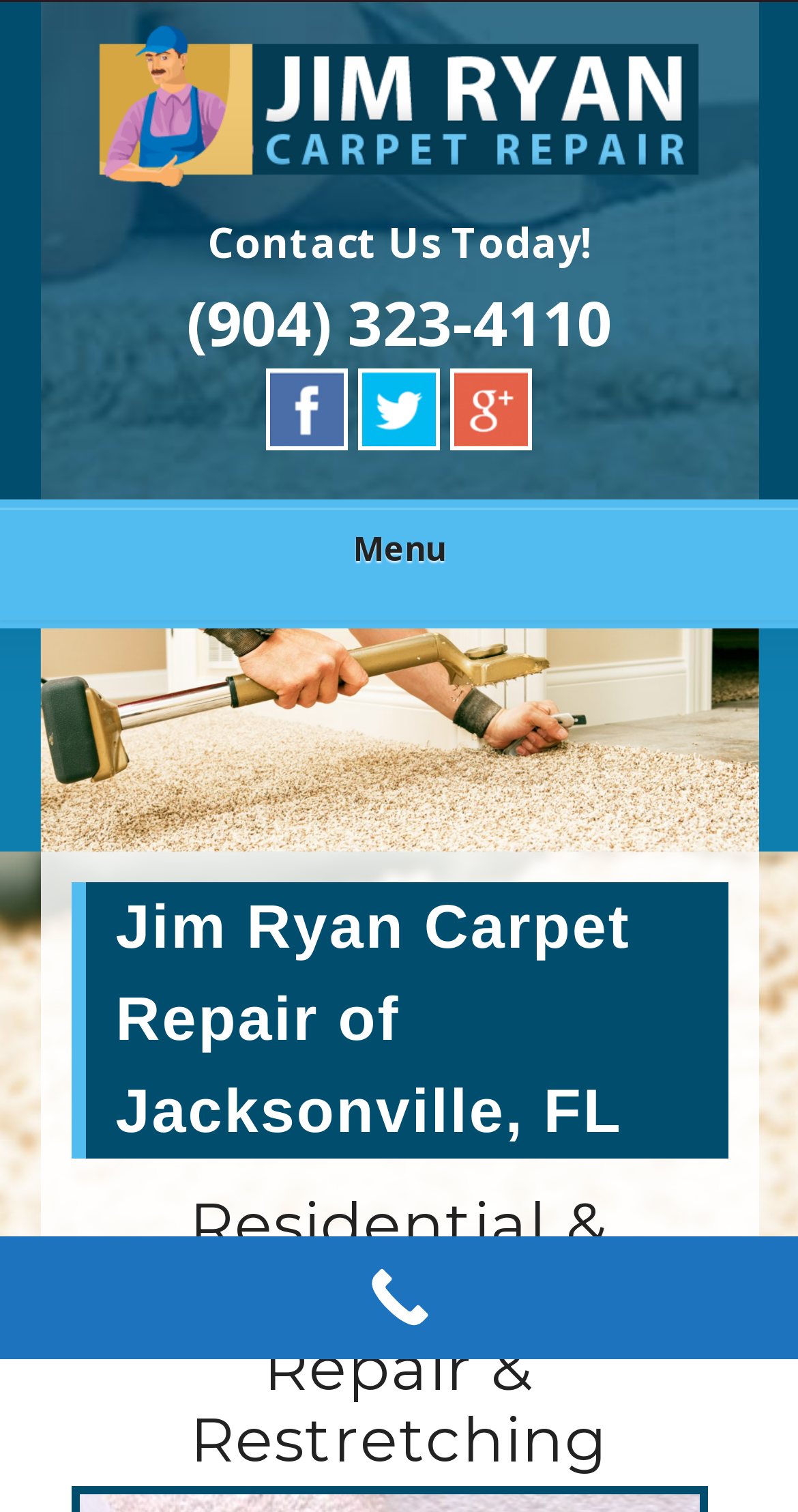Determine the bounding box coordinates for the HTML element mentioned in the following description: "parent_node: JIM RYAN CARPET REPAIR". The coordinates should be a list of four floats ranging from 0 to 1, represented as [left, top, right, bottom].

[0.121, 0.116, 0.879, 0.146]